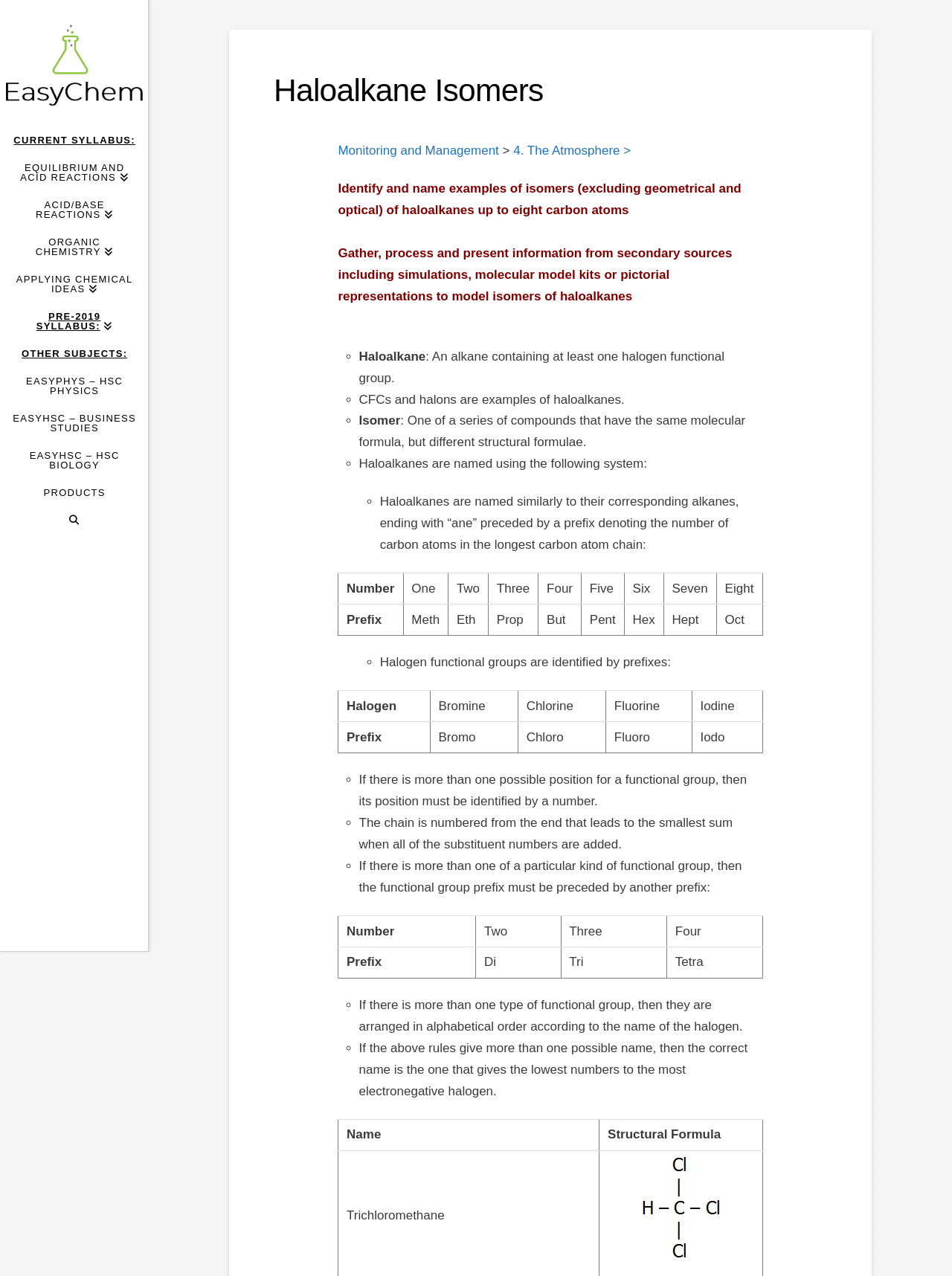What is a haloalkane?
Craft a detailed and extensive response to the question.

A haloalkane is a type of alkane that contains at least one halogen functional group. This is stated in the definition provided on the webpage, which explains that haloalkanes are named using a specific system and have certain characteristics.